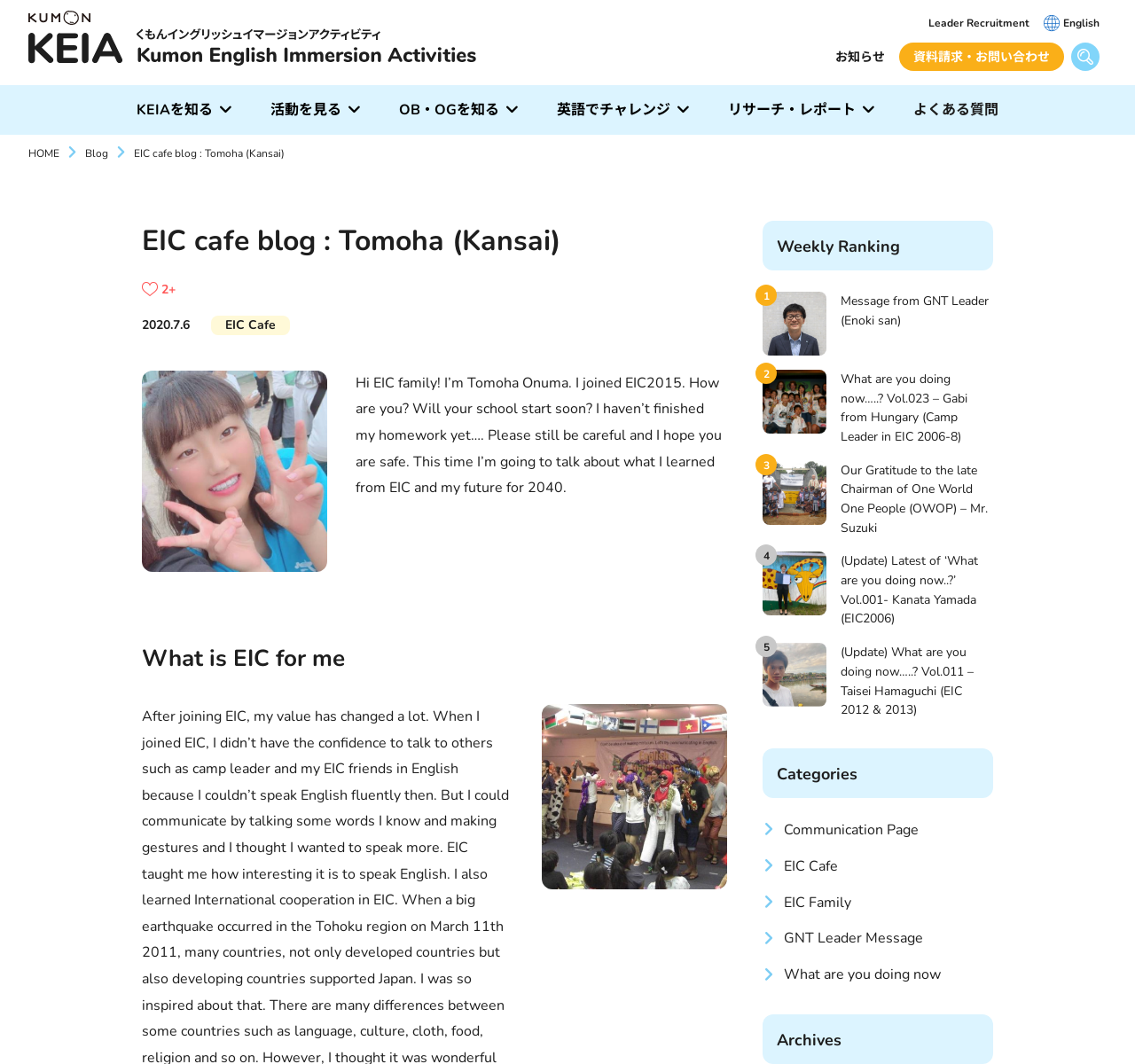Pinpoint the bounding box coordinates of the clickable area needed to execute the instruction: "Click the KEIAを知る button". The coordinates should be specified as four float numbers between 0 and 1, i.e., [left, top, right, bottom].

[0.103, 0.087, 0.221, 0.12]